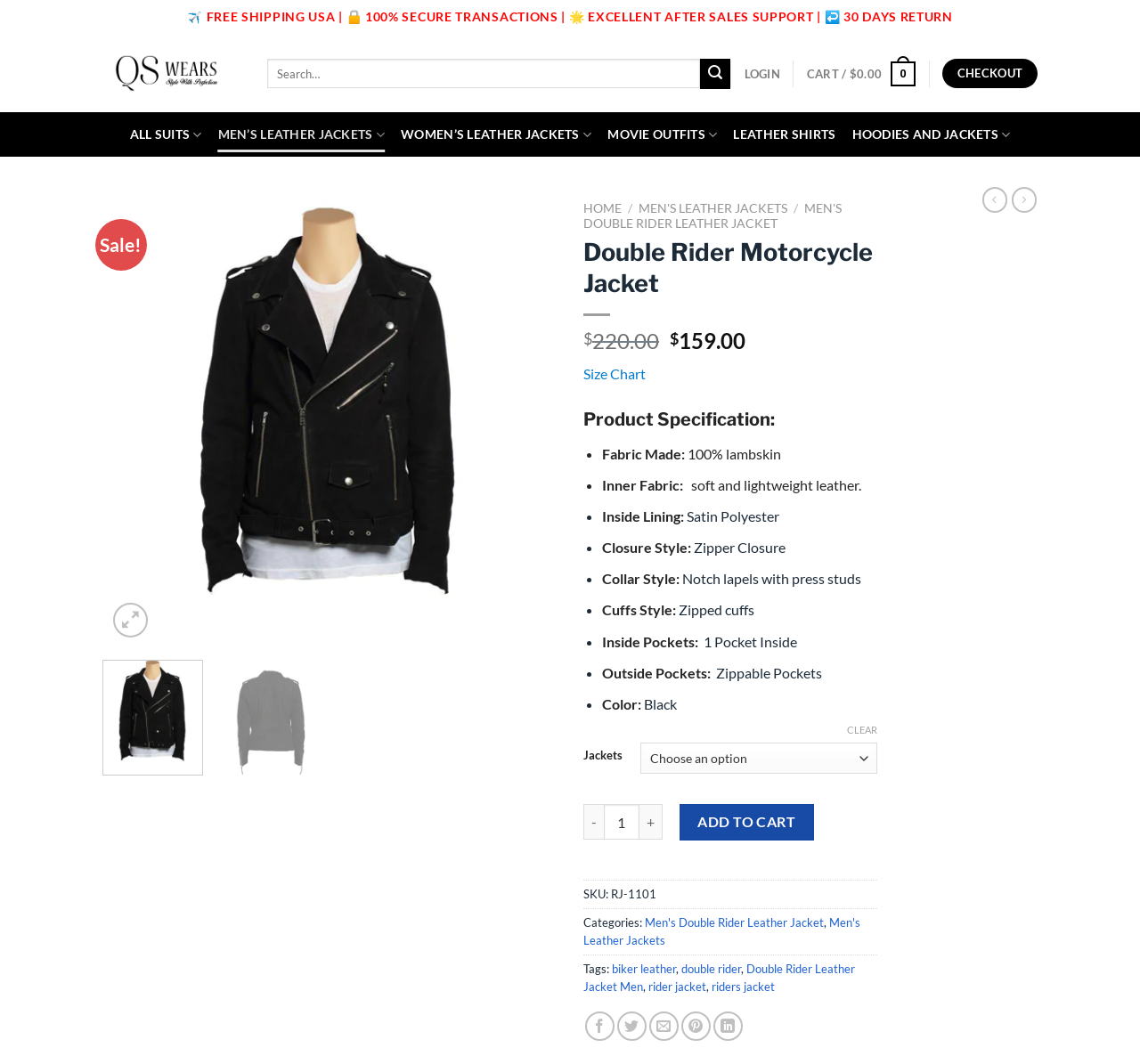Please specify the bounding box coordinates of the area that should be clicked to accomplish the following instruction: "Check product details". The coordinates should consist of four float numbers between 0 and 1, i.e., [left, top, right, bottom].

[0.512, 0.222, 0.77, 0.281]